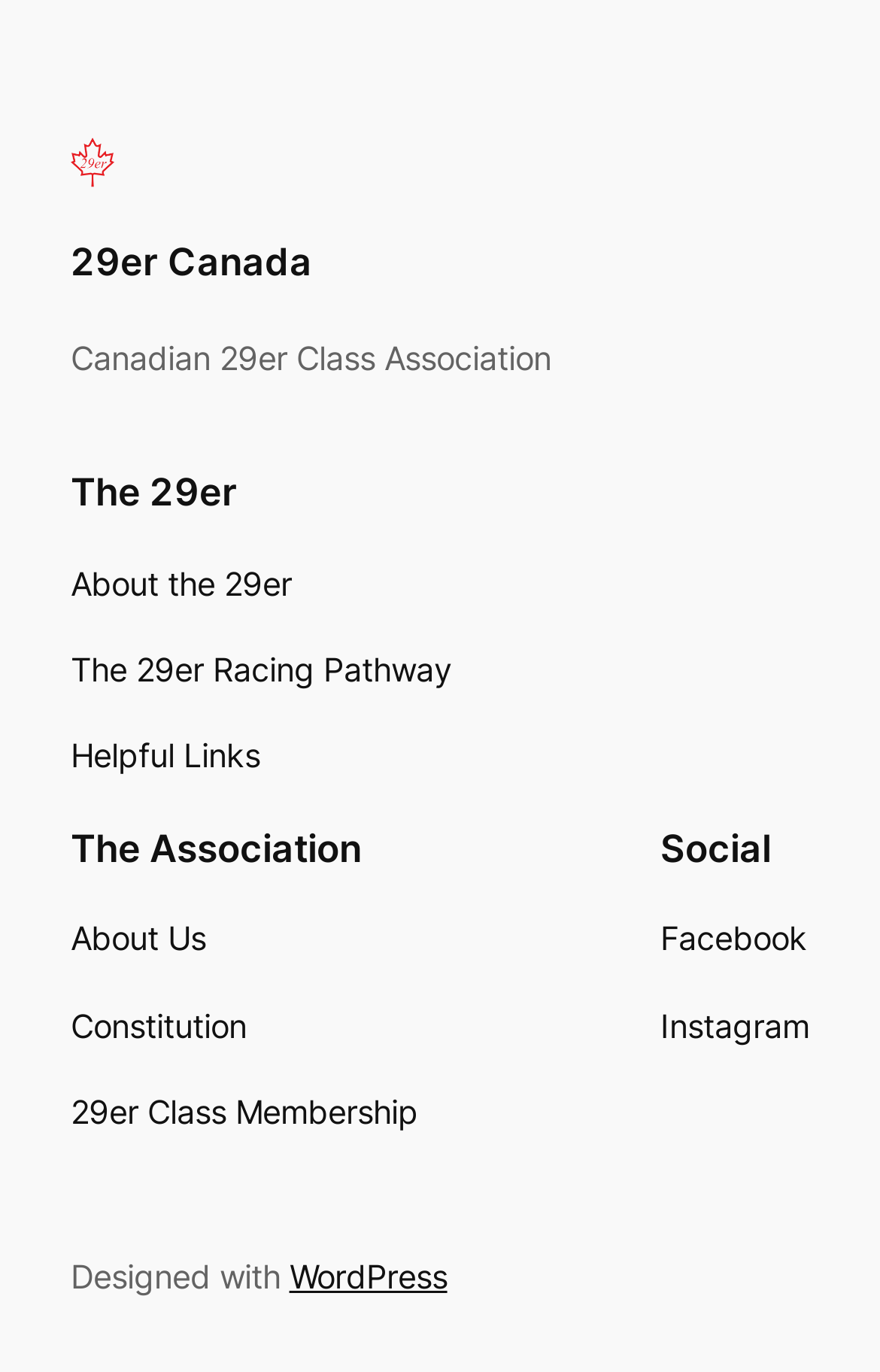Locate the UI element described by About the 29er in the provided webpage screenshot. Return the bounding box coordinates in the format (top-left x, top-left y, bottom-right x, bottom-right y), ensuring all values are between 0 and 1.

[0.08, 0.408, 0.331, 0.444]